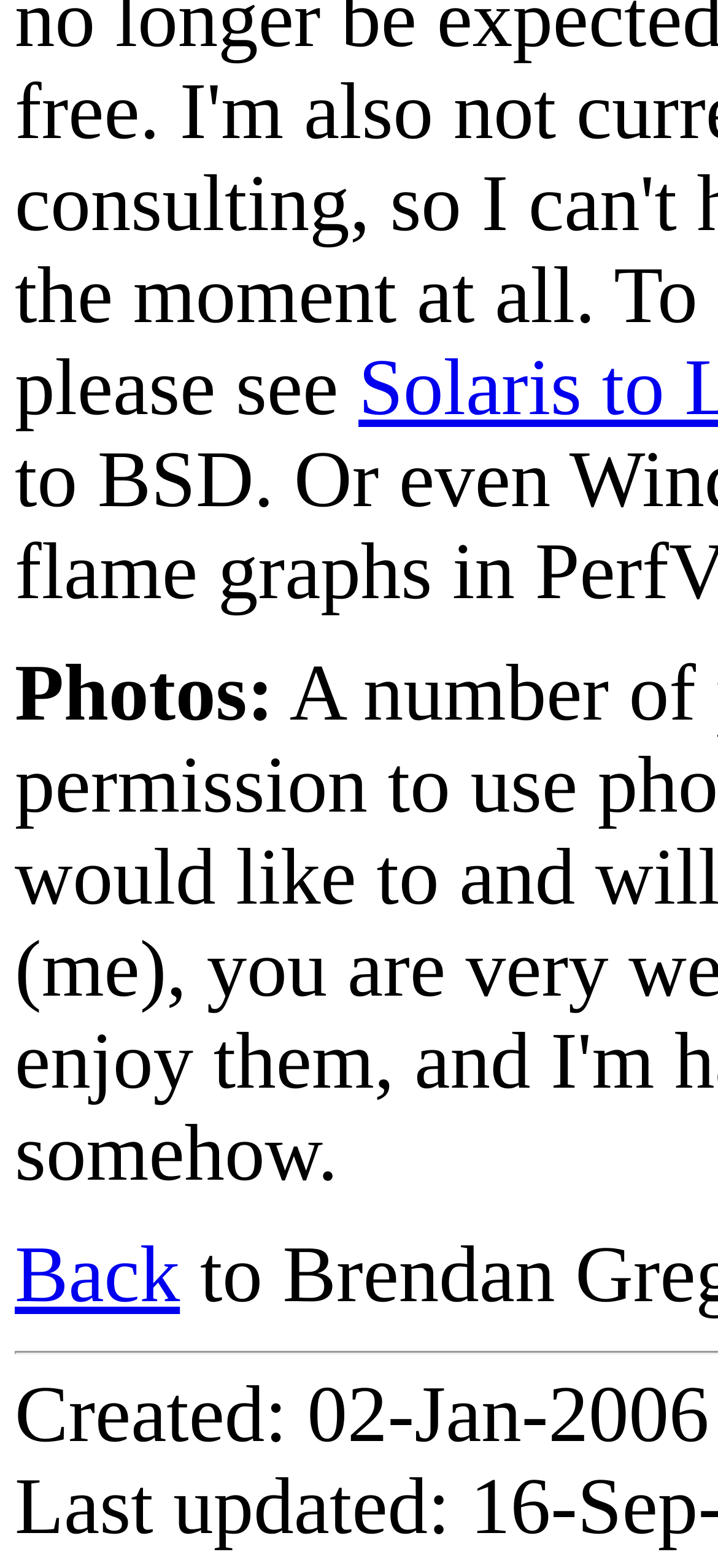Using the provided element description, identify the bounding box coordinates as (top-left x, top-left y, bottom-right x, bottom-right y). Ensure all values are between 0 and 1. Description: Back

[0.021, 0.785, 0.251, 0.842]